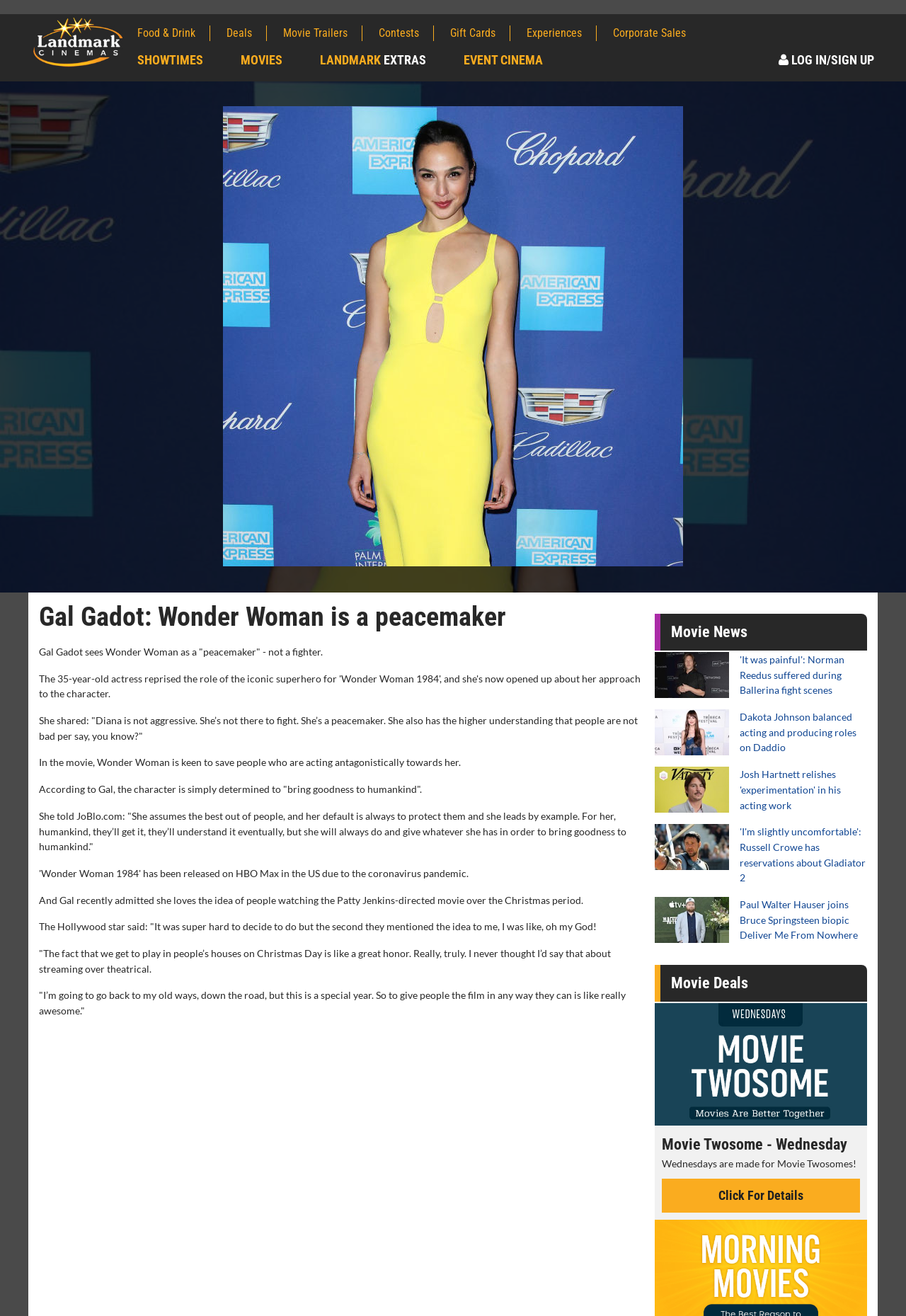Predict the bounding box coordinates of the area that should be clicked to accomplish the following instruction: "Click on Food & Drink". The bounding box coordinates should consist of four float numbers between 0 and 1, i.e., [left, top, right, bottom].

[0.152, 0.019, 0.232, 0.031]